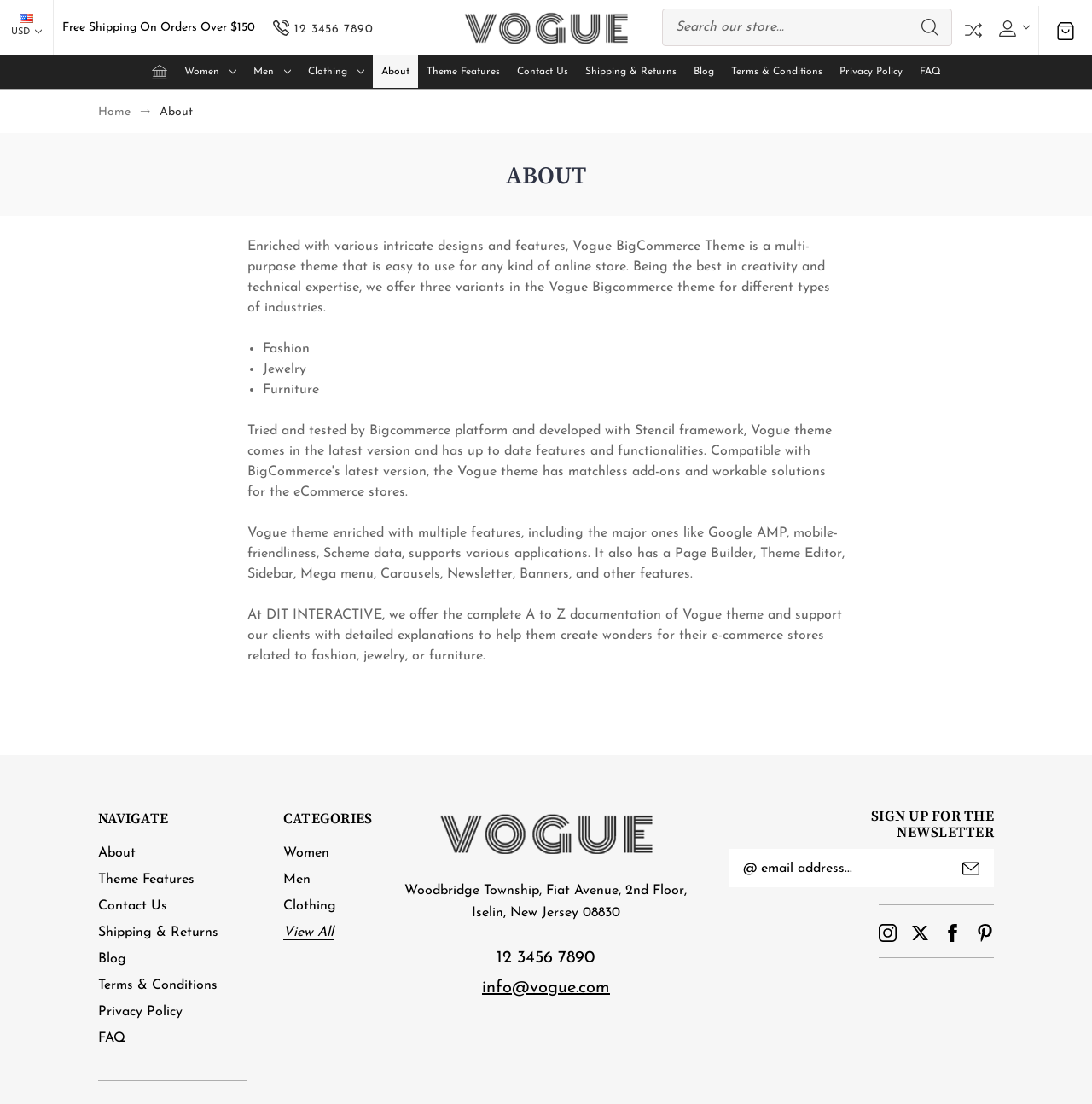Give a one-word or one-phrase response to the question:
What is the minimum order value for free shipping?

$150